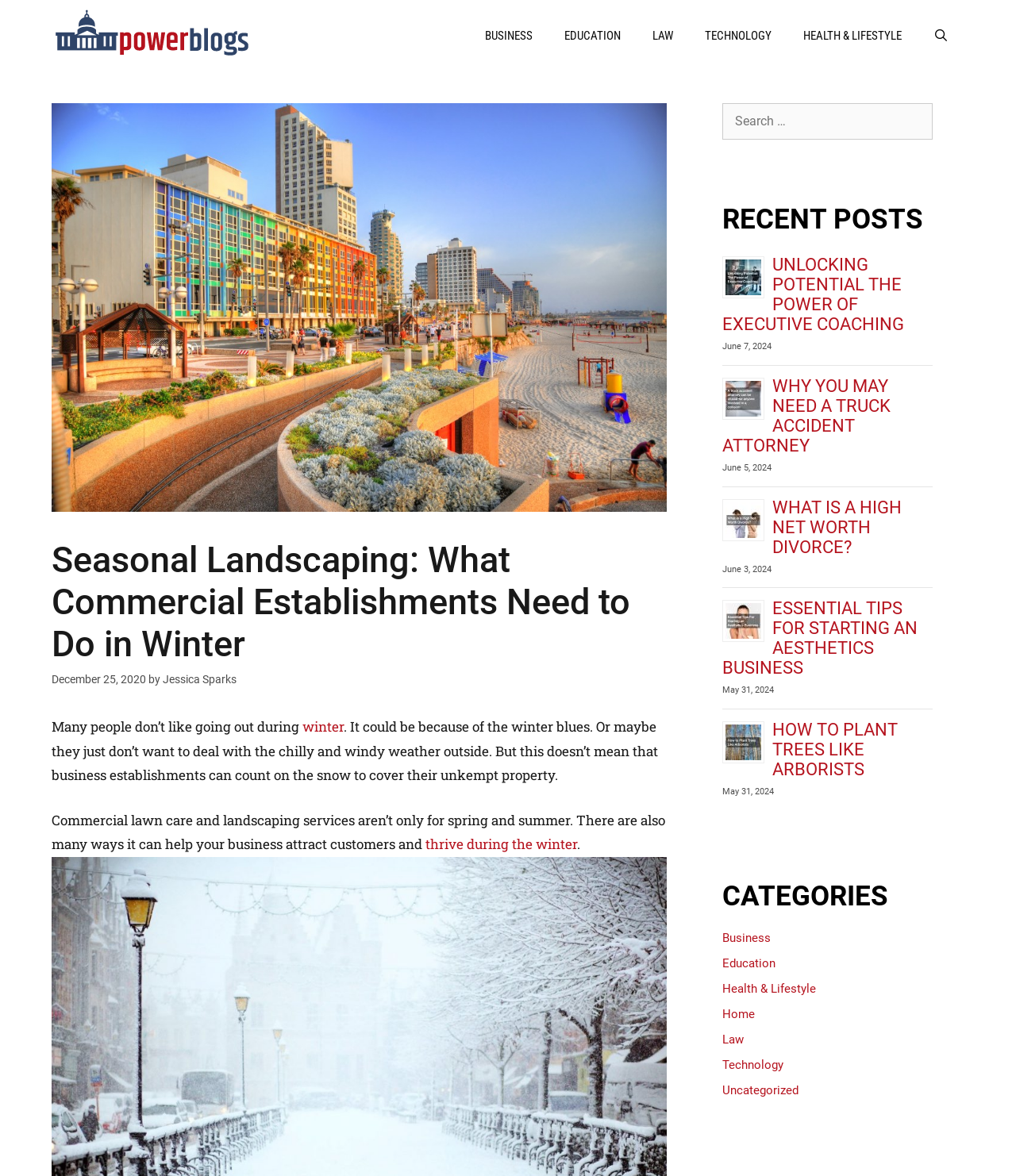Observe the image and answer the following question in detail: What are the categories listed on the webpage?

The categories are listed at the bottom of the webpage, under the 'CATEGORIES' heading. They are links that allow users to navigate to different sections of the blog.